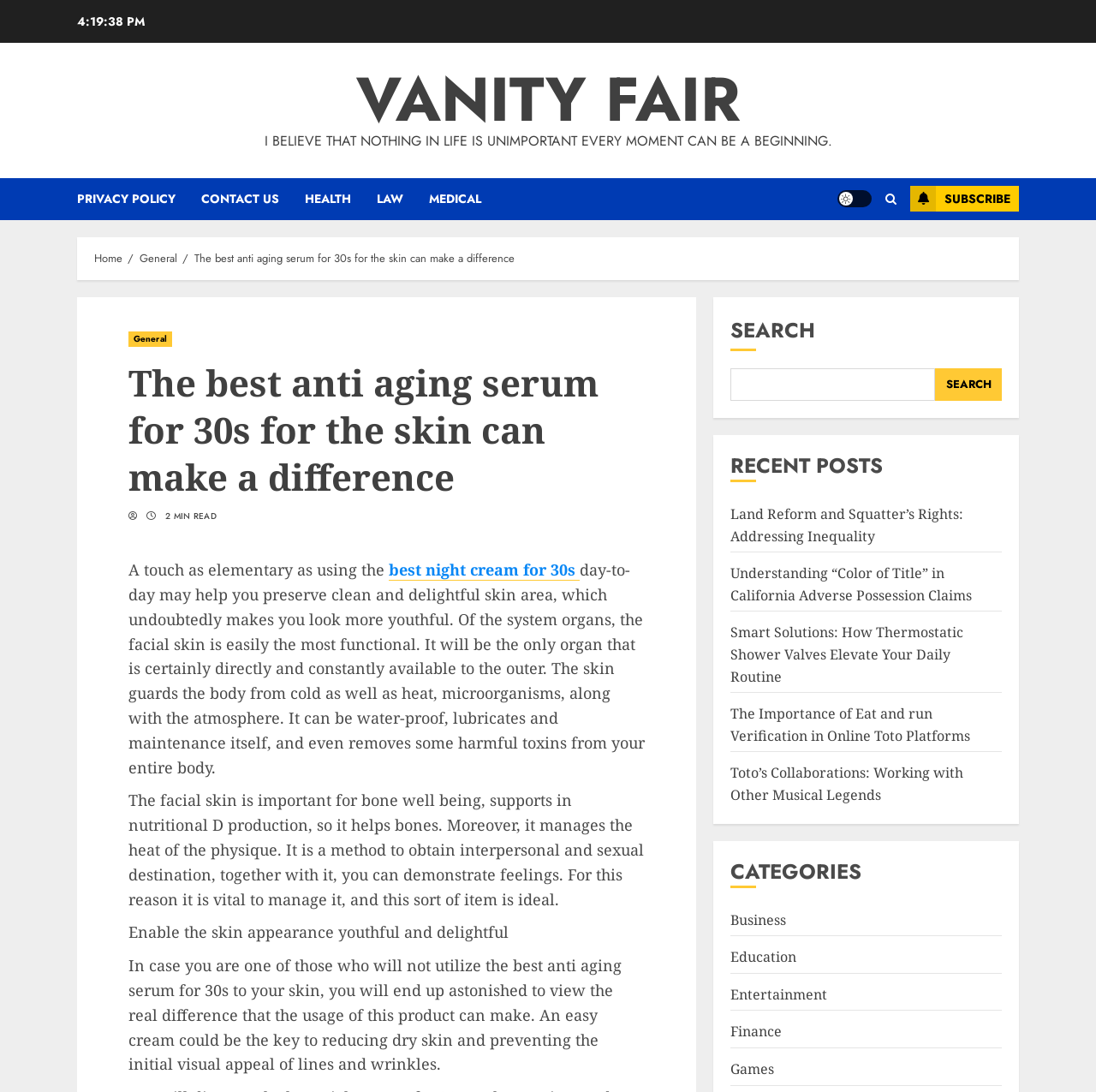Please find and report the bounding box coordinates of the element to click in order to perform the following action: "Search for something". The coordinates should be expressed as four float numbers between 0 and 1, in the format [left, top, right, bottom].

[0.667, 0.337, 0.853, 0.367]